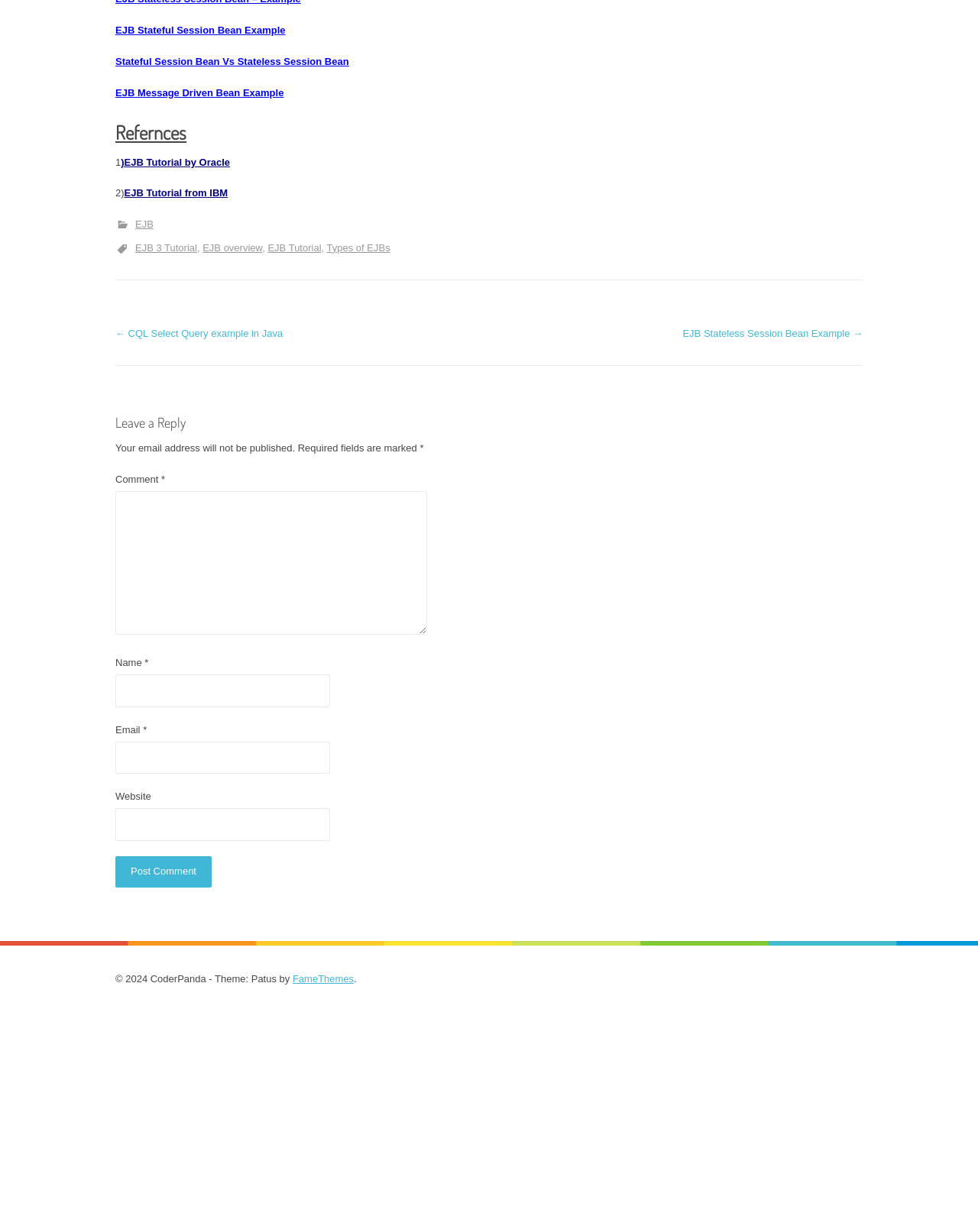What is the navigation section in the middle?
Using the image as a reference, give an elaborate response to the question.

The navigation section in the middle of the webpage, labeled as 'Post navigation', contains links to previous and next posts, specifically 'CQL Select Query example in Java' and 'EJB Stateless Session Bean Example', allowing users to navigate through related content.